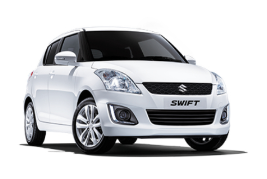How many passengers can the Suzuki Swift accommodate?
Give a one-word or short-phrase answer derived from the screenshot.

Up to five